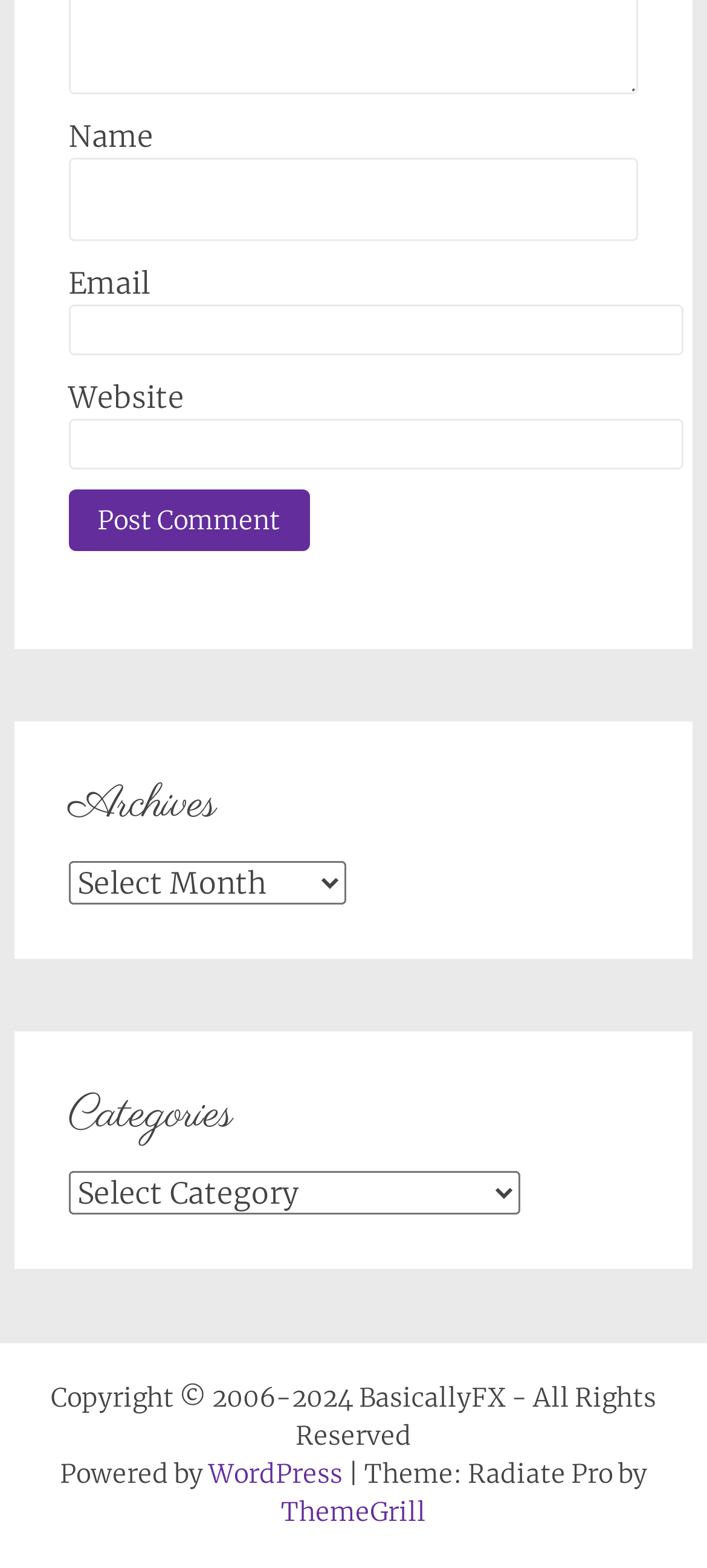What is the theme of the website?
Please respond to the question with as much detail as possible.

The StaticText element at the bottom of the page mentions the theme as 'Radiate Pro by ThemeGrill', indicating that the website is using the Radiate Pro theme.